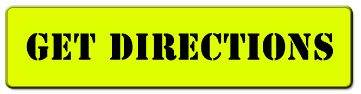Use the information in the screenshot to answer the question comprehensively: What is the purpose of the button?

The caption explains that the button is designed to facilitate easy access to location information associated with the warrant check process in Fresno, California, implying that its purpose is to guide users towards obtaining directions.